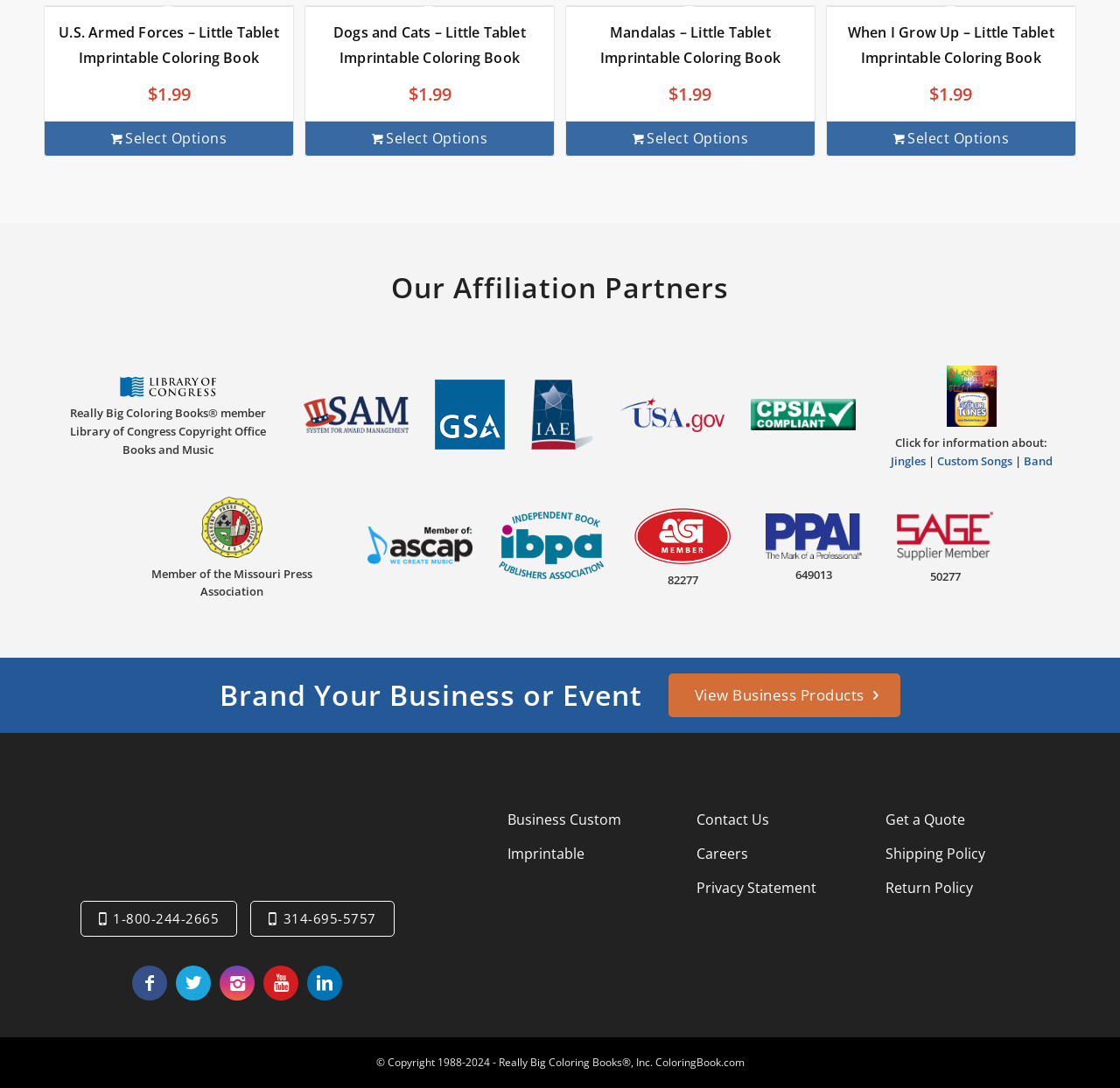How many social media links are present at the bottom of the webpage?
Look at the image and answer with only one word or phrase.

5